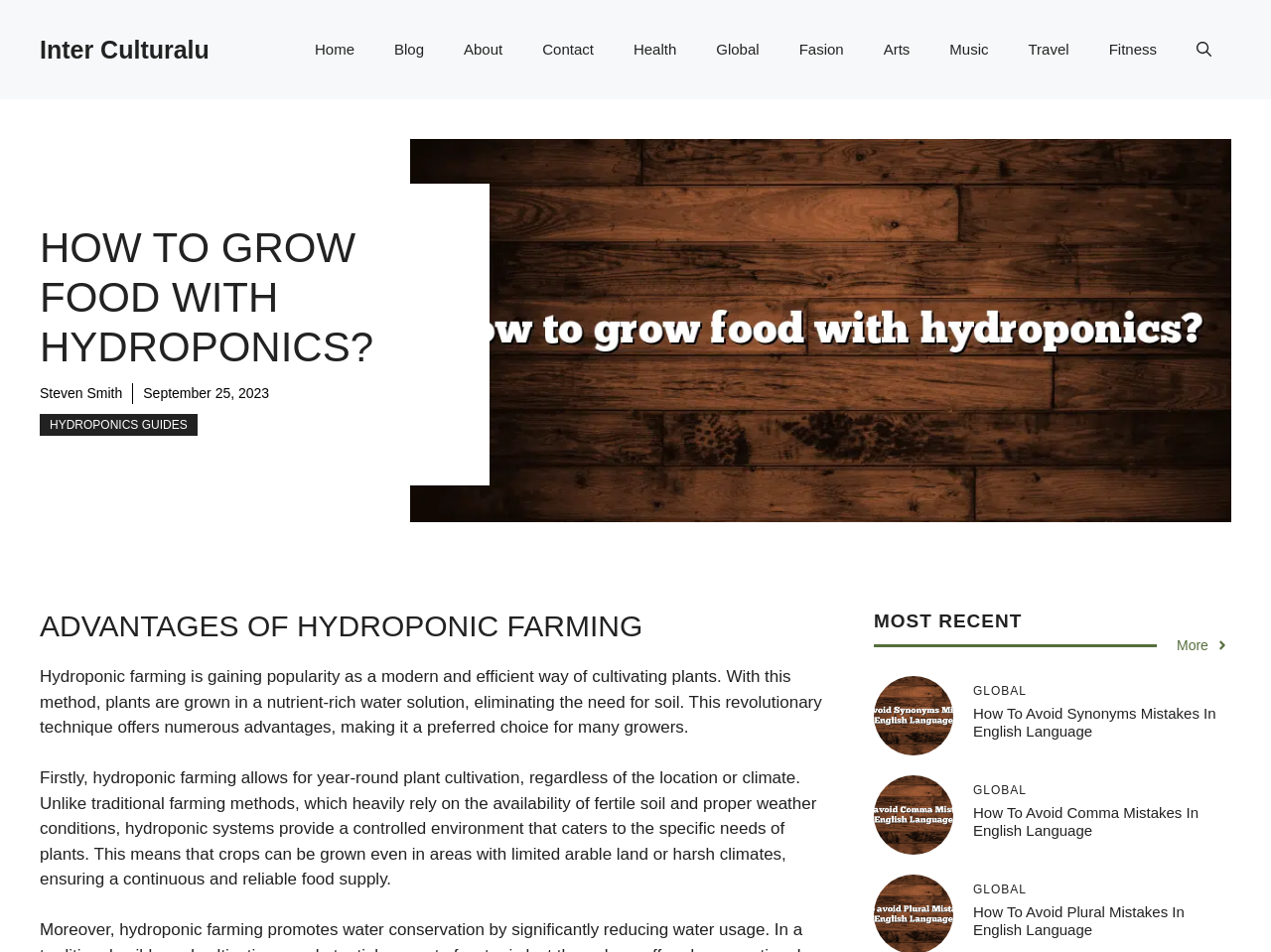Please find the main title text of this webpage.

HOW TO GROW FOOD WITH HYDROPONICS?